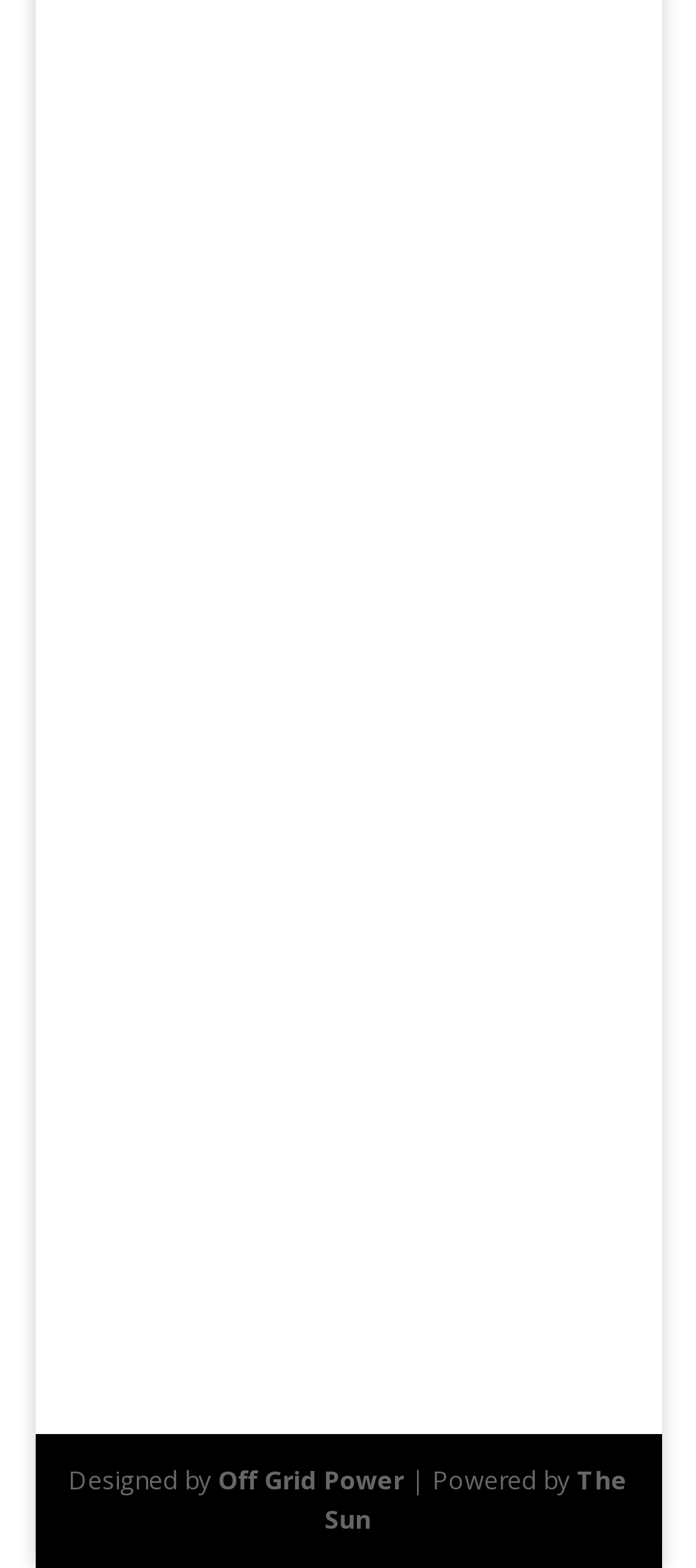Respond concisely with one word or phrase to the following query:
How many links are present in the main section of the webpage?

2